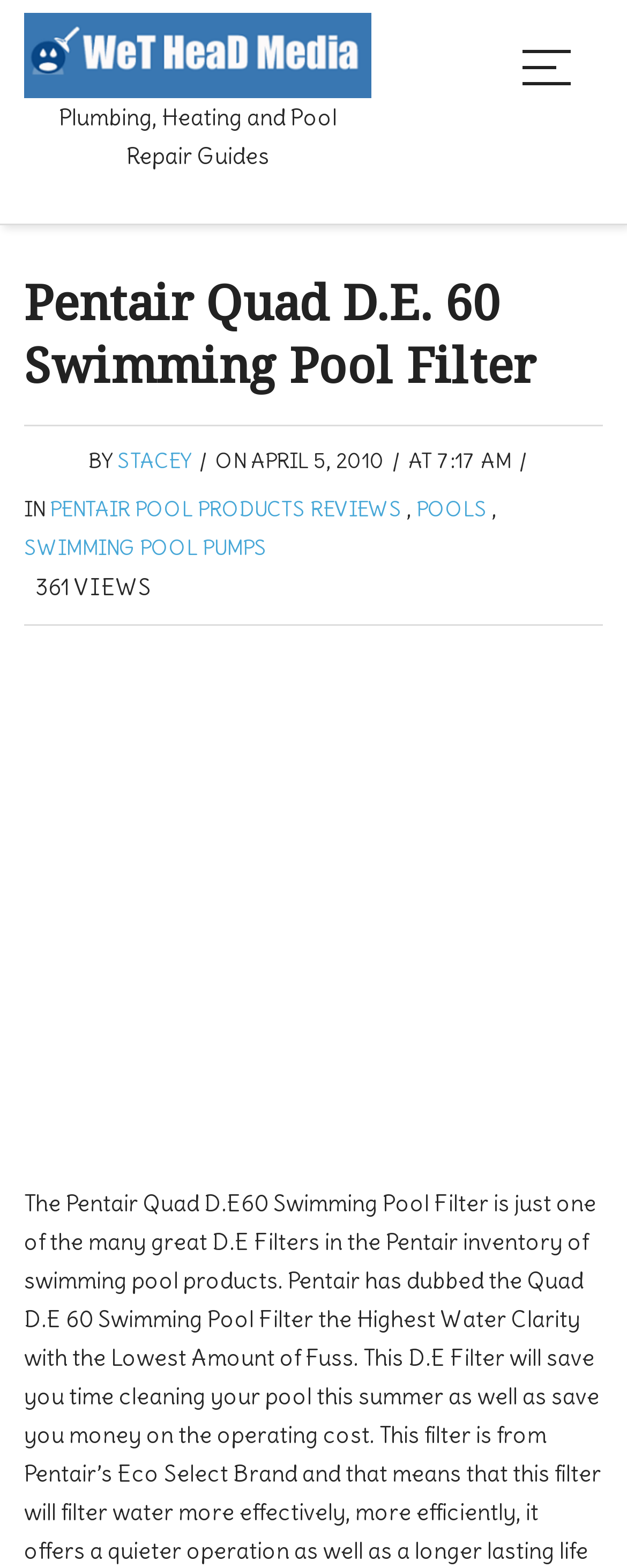What is the category of the product being reviewed?
Use the screenshot to answer the question with a single word or phrase.

PENTAIR POOL PRODUCTS